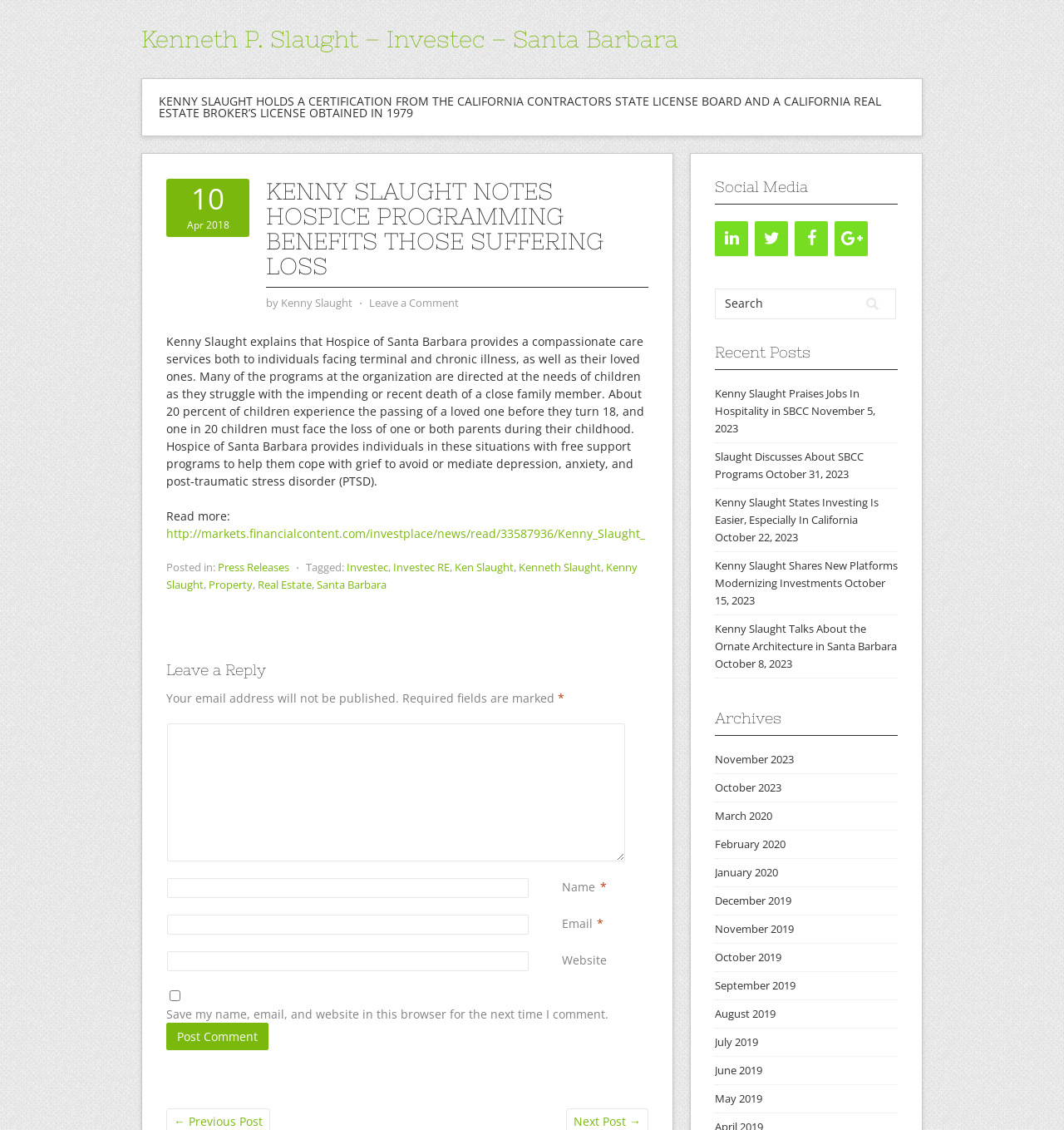Give a comprehensive overview of the webpage, including key elements.

This webpage is about Kenny Slaught, a real estate broker and investor, and his thoughts on hospice programming benefits for those suffering loss. At the top of the page, there is a link to Kenneth P. Slaught's profile and a brief description of his certifications and licenses. Below this, there is an article with a heading that matches the meta description, which explains how Hospice of Santa Barbara provides compassionate care services to individuals facing terminal and chronic illness, as well as their loved ones. The article also mentions that many of the programs at the organization are directed at the needs of children who are struggling with the impending or recent death of a close family member.

To the right of the article, there are links to recent posts, archives, and social media profiles. The recent posts section lists several articles with dates ranging from October 2023 to November 2023, each with a brief description and a link to the full article. The archives section lists links to months from 2019 to 2023, allowing users to access older articles.

Below the article, there is a section for leaving a comment, which includes fields for name, email, website, and a comment box. There is also a checkbox to save the user's information for future comments and a button to post the comment.

At the bottom of the page, there is a search bar with a button to search the website.